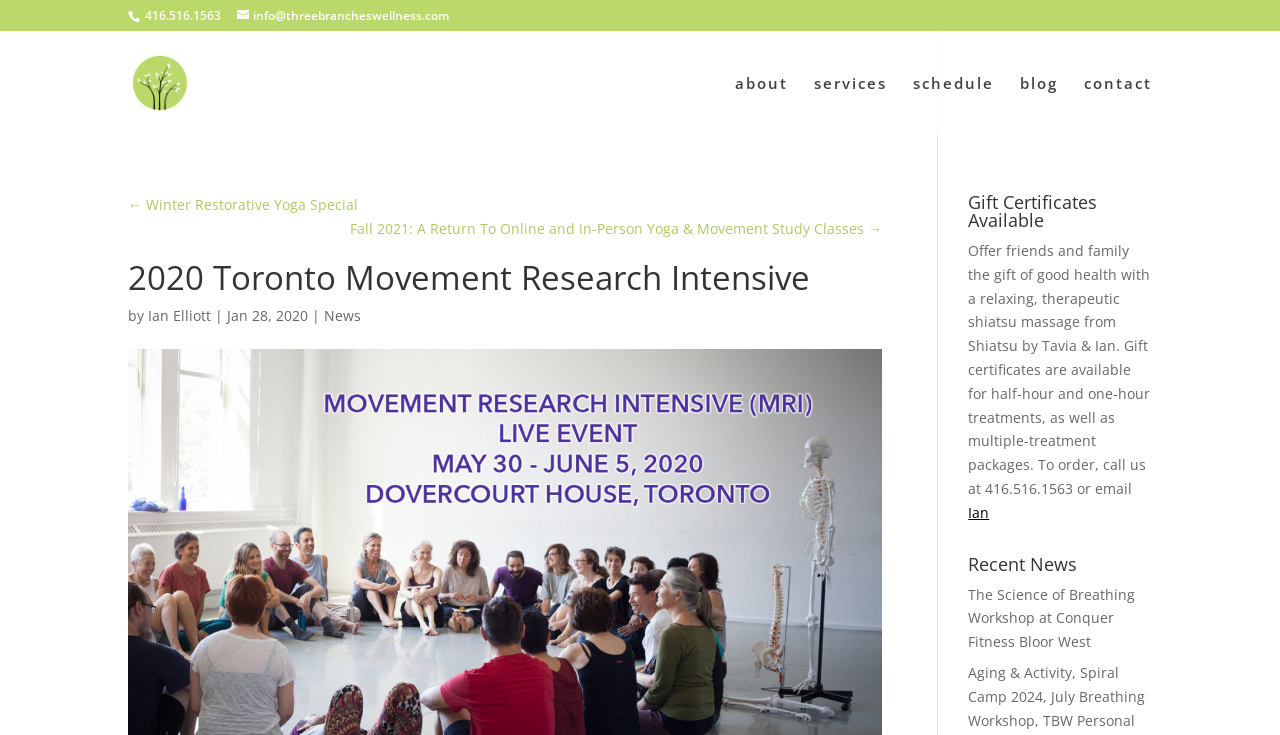Provide the bounding box coordinates of the HTML element this sentence describes: "← Winter Restorative Yoga Special". The bounding box coordinates consist of four float numbers between 0 and 1, i.e., [left, top, right, bottom].

[0.1, 0.263, 0.28, 0.295]